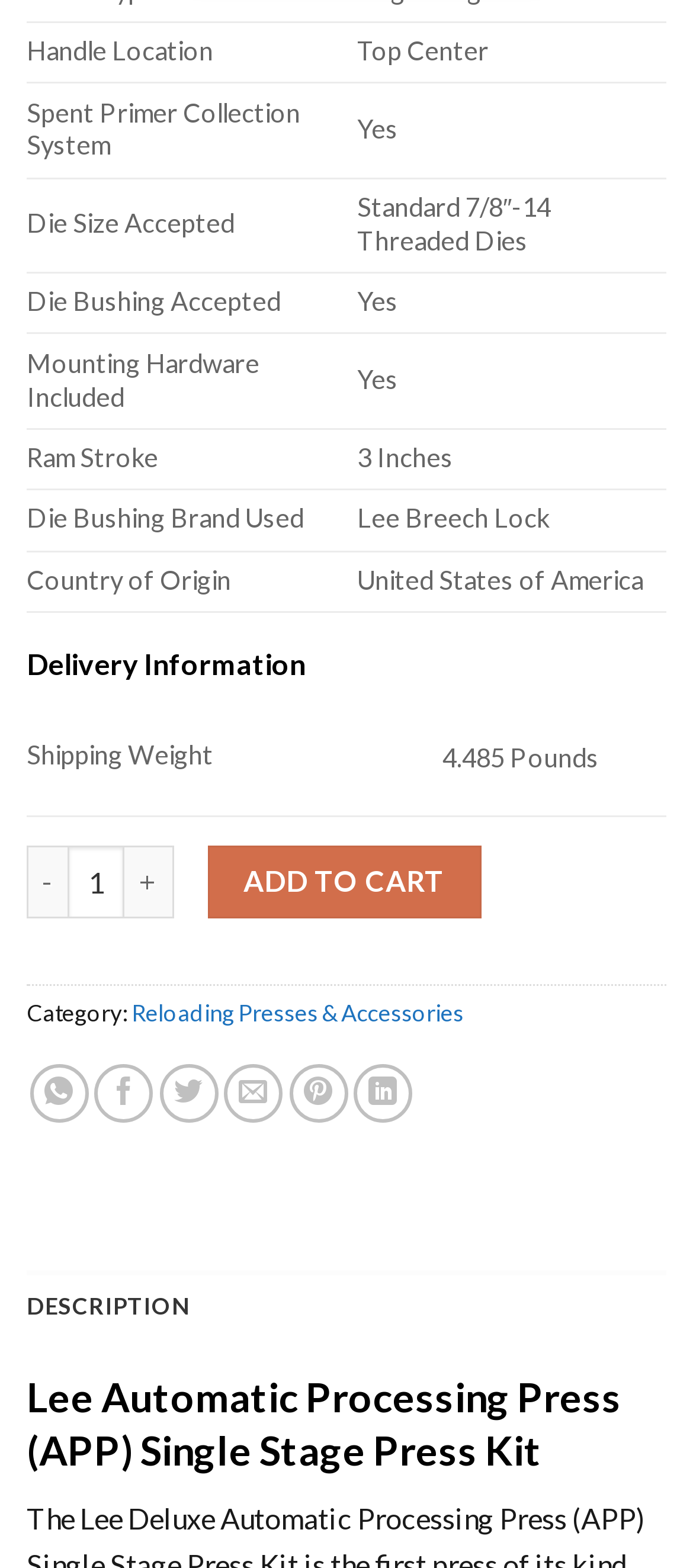Using the description: "Facebook", identify the bounding box of the corresponding UI element in the screenshot.

None